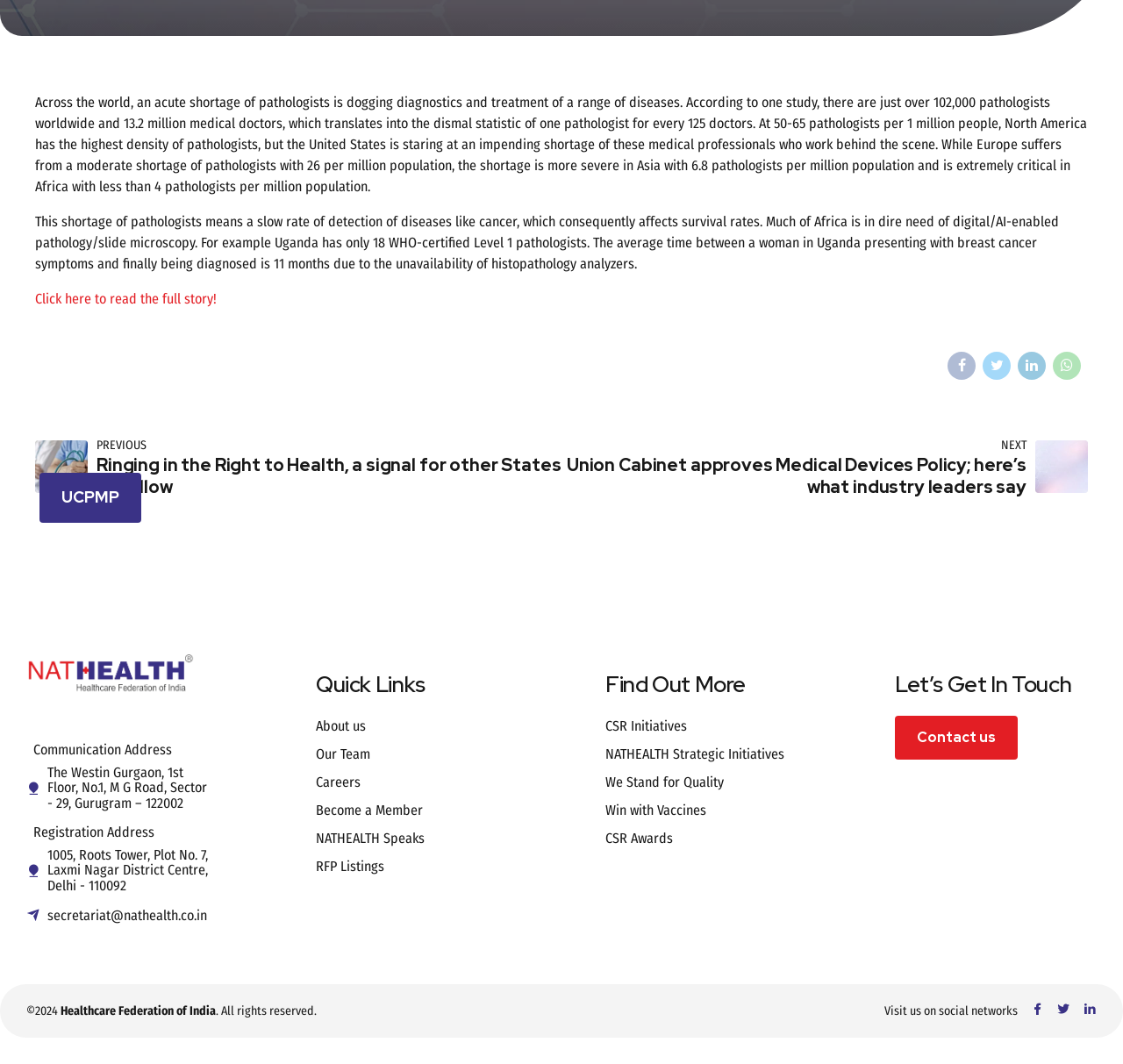Provide the bounding box coordinates of the UI element that matches the description: "title="Share on Facebook"".

[0.844, 0.331, 0.869, 0.357]